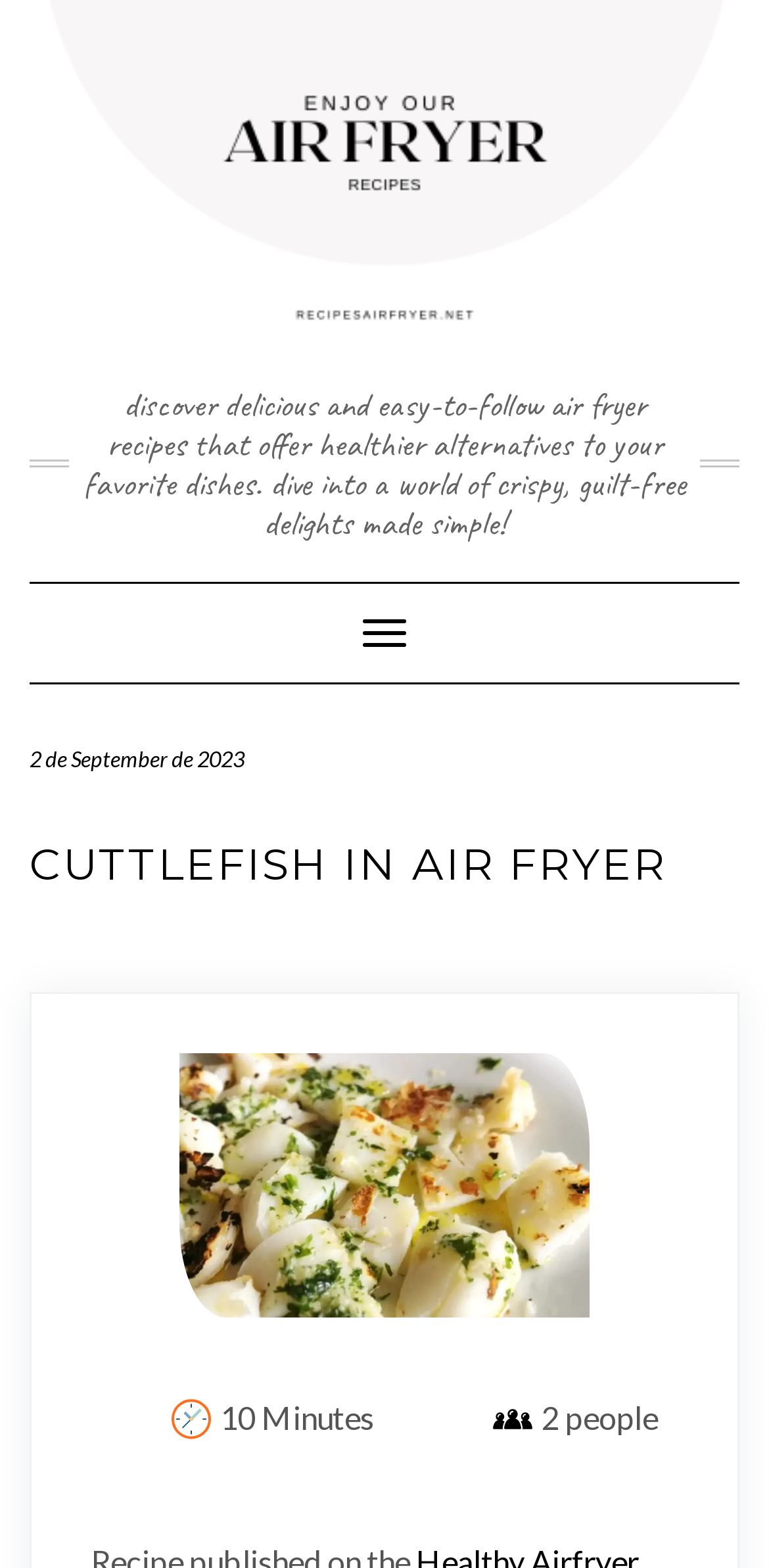How long does it take to prepare the Cuttlefish in Air Fryer recipe?
Using the image, respond with a single word or phrase.

10 Minutes